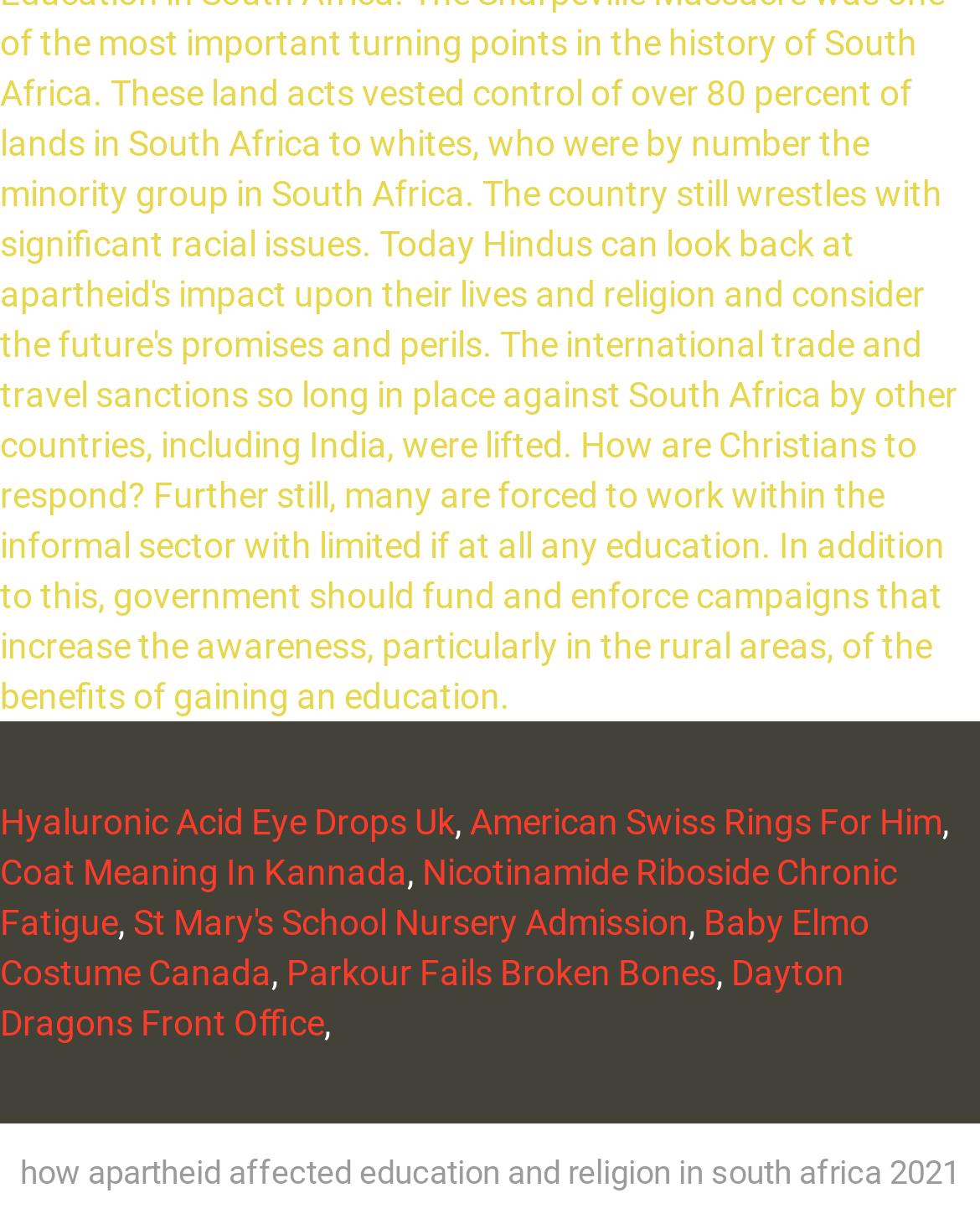Please identify the bounding box coordinates of the element's region that needs to be clicked to fulfill the following instruction: "Click on Hyaluronic Acid Eye Drops Uk". The bounding box coordinates should consist of four float numbers between 0 and 1, i.e., [left, top, right, bottom].

[0.0, 0.655, 0.464, 0.688]